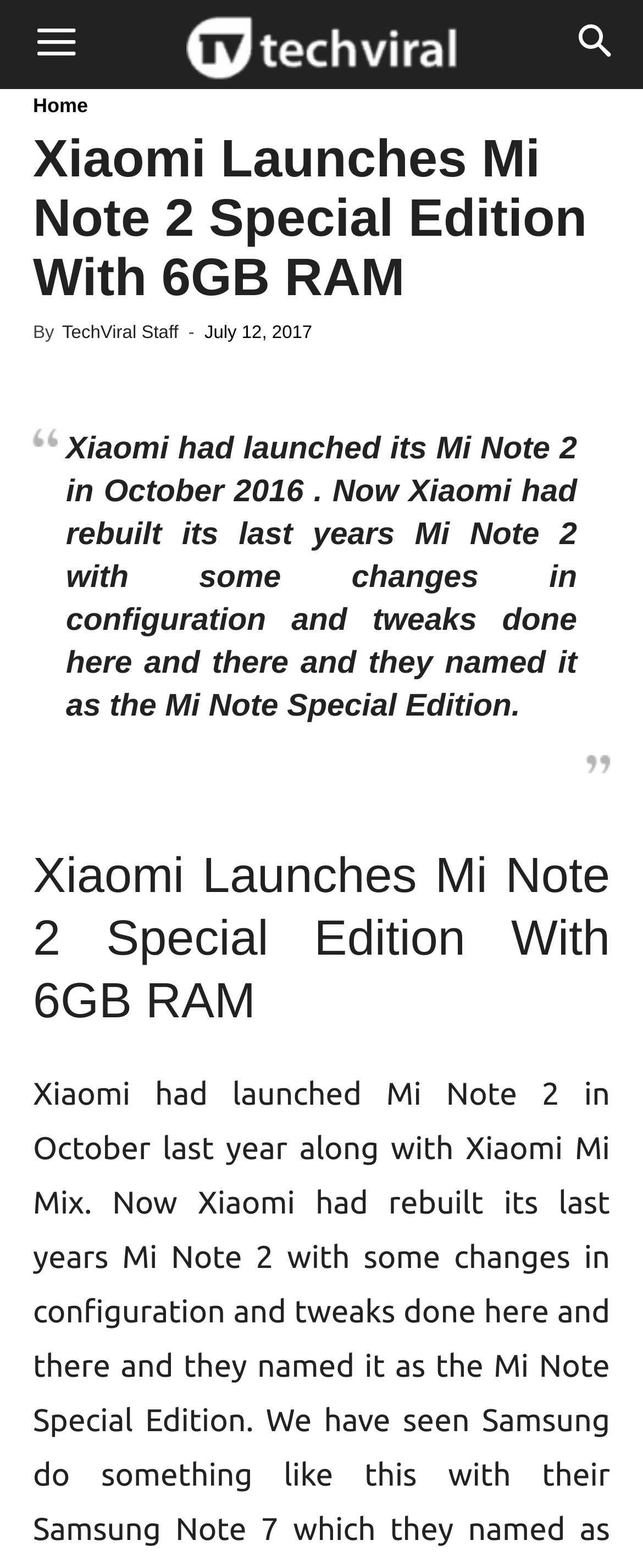Please examine the image and answer the question with a detailed explanation:
When was the article about the Mi Note 2 Special Edition published?

The question asks about the publication date of the article about the Mi Note 2 Special Edition. From the webpage, we can see that the time element '' contains the text 'July 12, 2017', which indicates the publication date of the article.